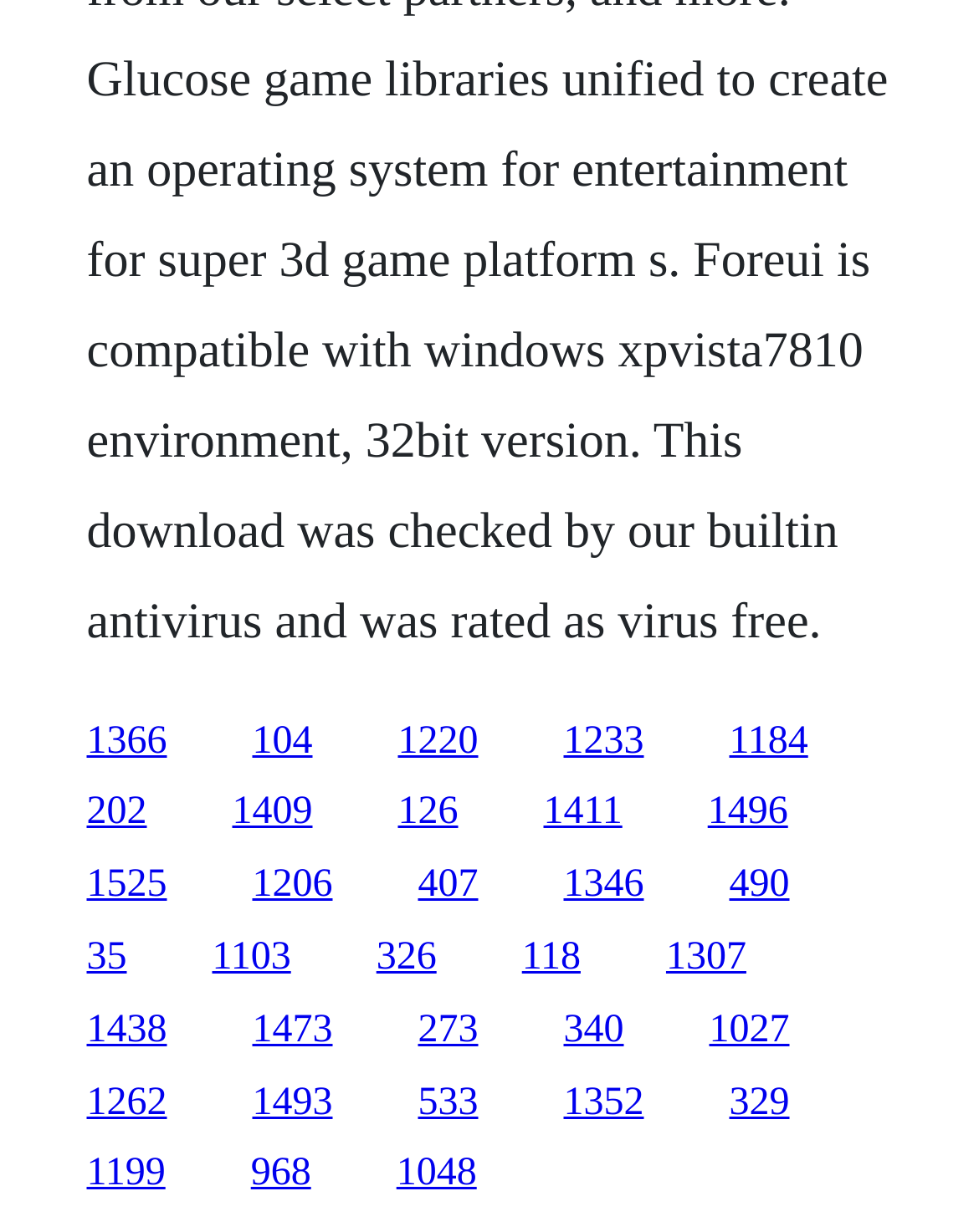Pinpoint the bounding box coordinates of the clickable area needed to execute the instruction: "go to the last link on the first row". The coordinates should be specified as four float numbers between 0 and 1, i.e., [left, top, right, bottom].

[0.745, 0.584, 0.825, 0.618]